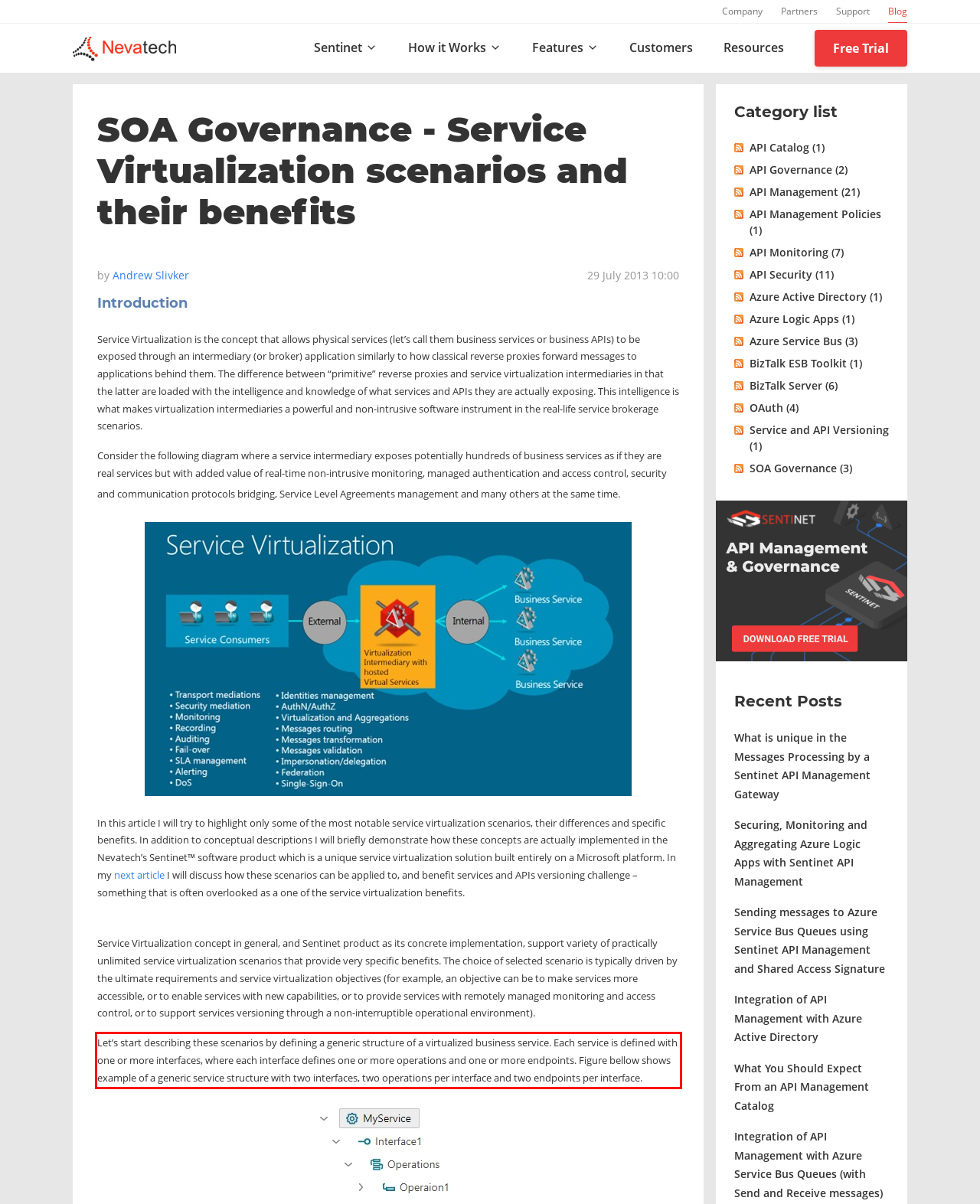You are provided with a screenshot of a webpage that includes a UI element enclosed in a red rectangle. Extract the text content inside this red rectangle.

Let’s start describing these scenarios by defining a generic structure of a virtualized business service. Each service is defined with one or more interfaces, where each interface defines one or more operations and one or more endpoints. Figure bellow shows example of a generic service structure with two interfaces, two operations per interface and two endpoints per interface.